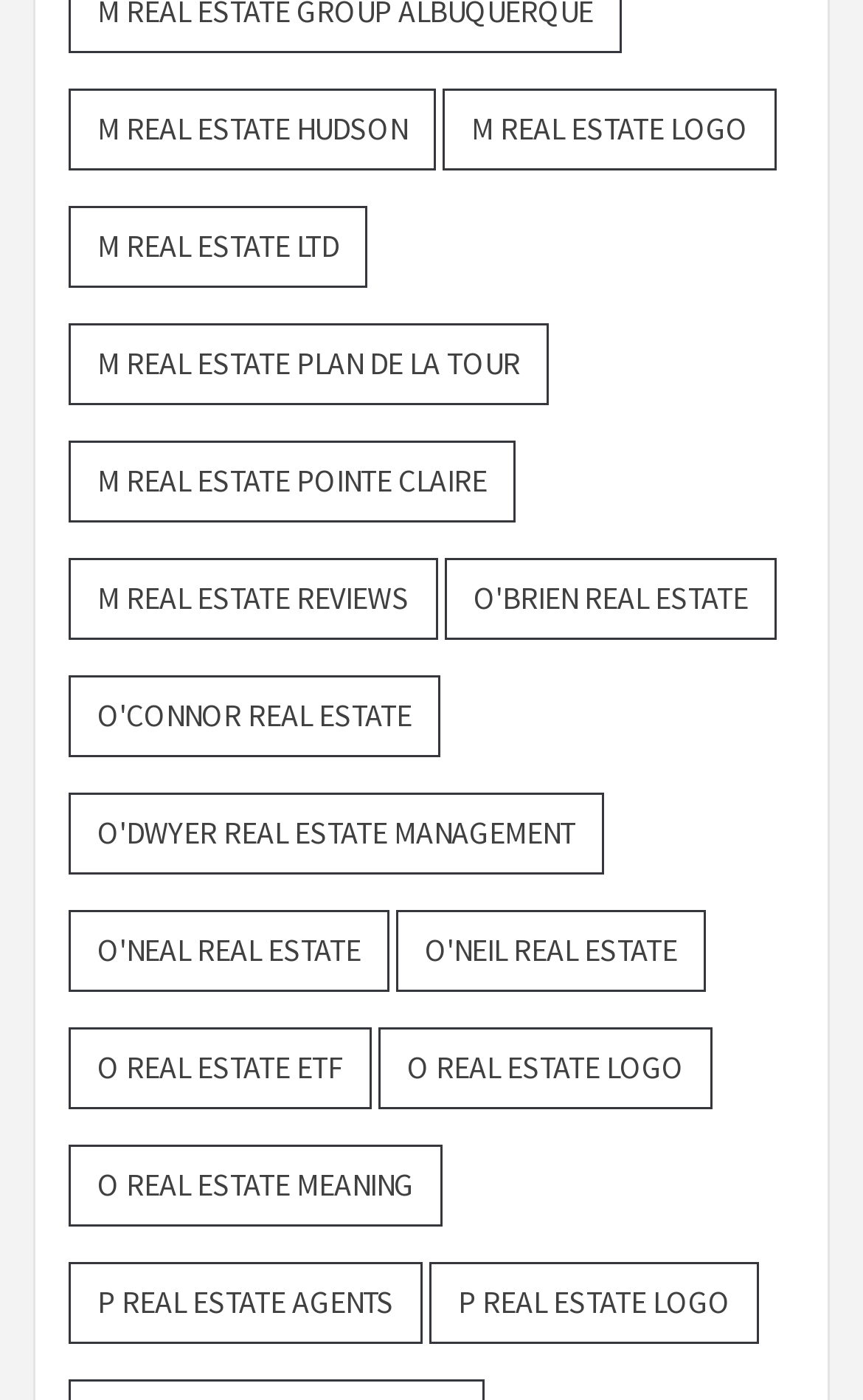Specify the bounding box coordinates of the region I need to click to perform the following instruction: "Visit M Real Estate Plan De La Tour". The coordinates must be four float numbers in the range of 0 to 1, i.e., [left, top, right, bottom].

[0.079, 0.23, 0.636, 0.289]